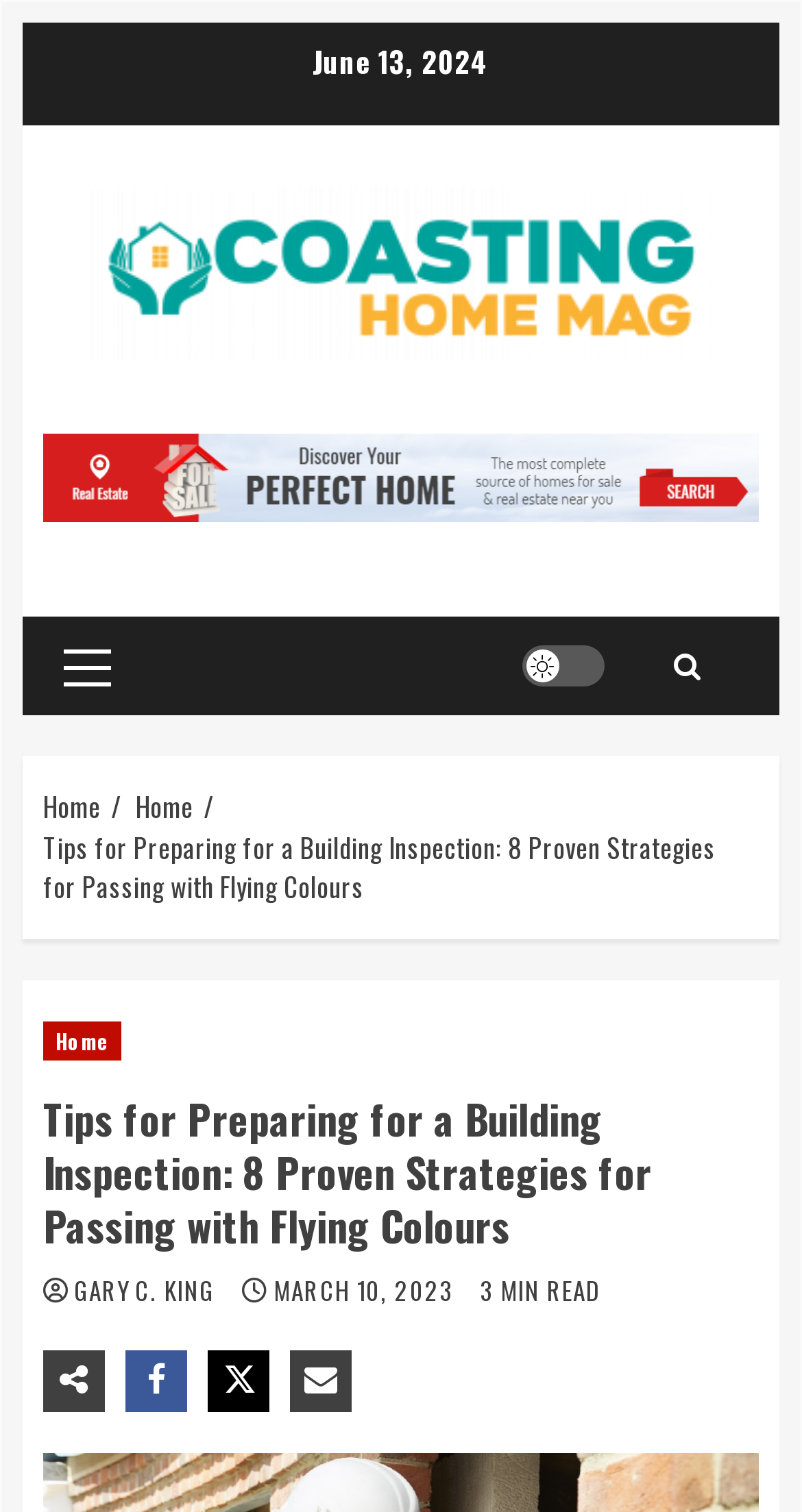Locate the bounding box coordinates of the item that should be clicked to fulfill the instruction: "search for something".

[0.84, 0.415, 0.873, 0.466]